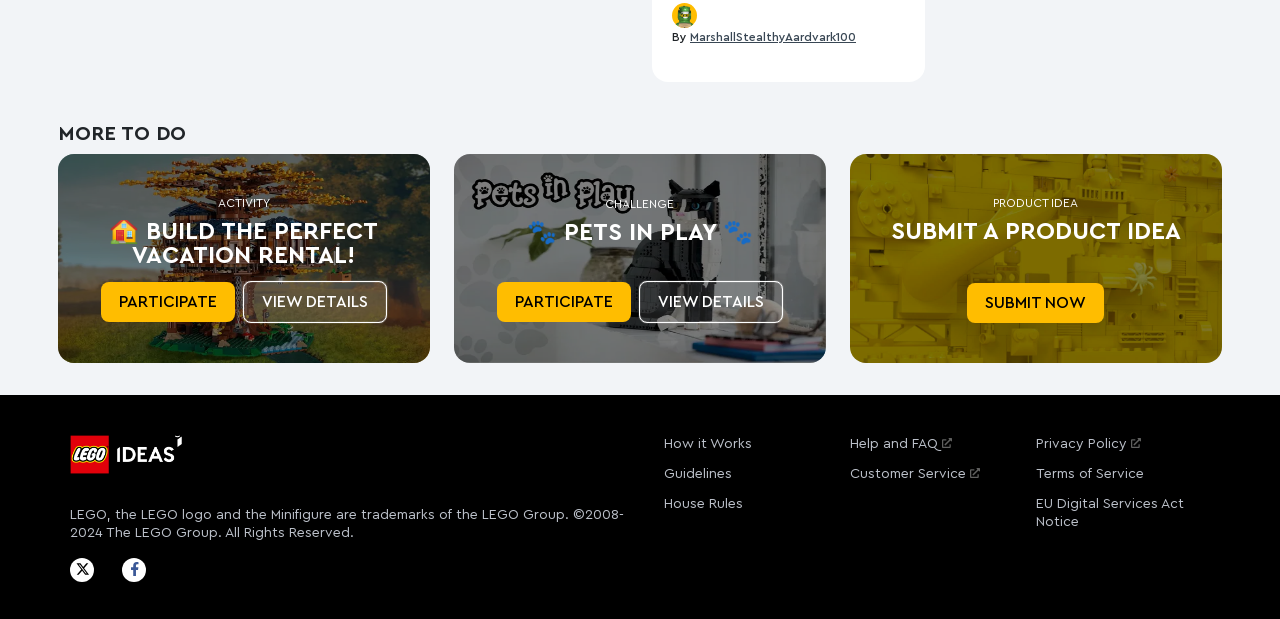Please identify the bounding box coordinates of the clickable area that will fulfill the following instruction: "Go to LEGO IDEAS homepage". The coordinates should be in the format of four float numbers between 0 and 1, i.e., [left, top, right, bottom].

[0.055, 0.703, 0.478, 0.818]